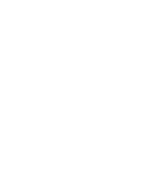What is the benefit of Gum Arabic in low-fat ice creams?
Answer the question in as much detail as possible.

According to the caption, Gum Arabic is valued for its contribution to the chewy texture found in marshmallows and soft gummy candies, and it is especially beneficial in low-fat ice creams for firmness and easy scooping.